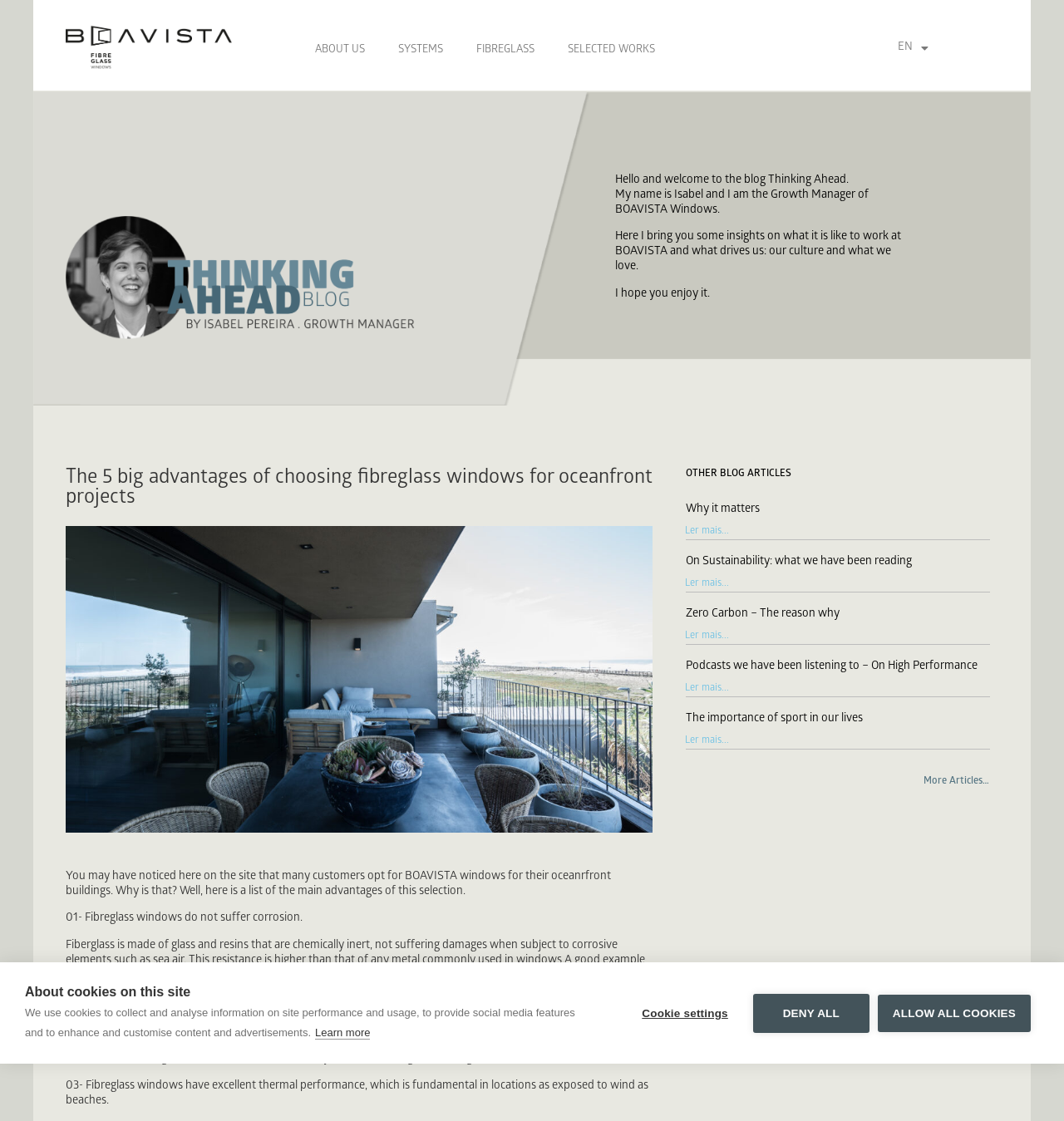What is the advantage of fibreglass windows in marine environments?
Please respond to the question with a detailed and thorough explanation.

The answer can be found in the static text element 'Fiberglass is made of glass and resins that are chemically inert, not suffering damages when subject to corrosive elements such as sea air.' which explains that fibreglass windows do not suffer corrosion, making them suitable for marine environments.